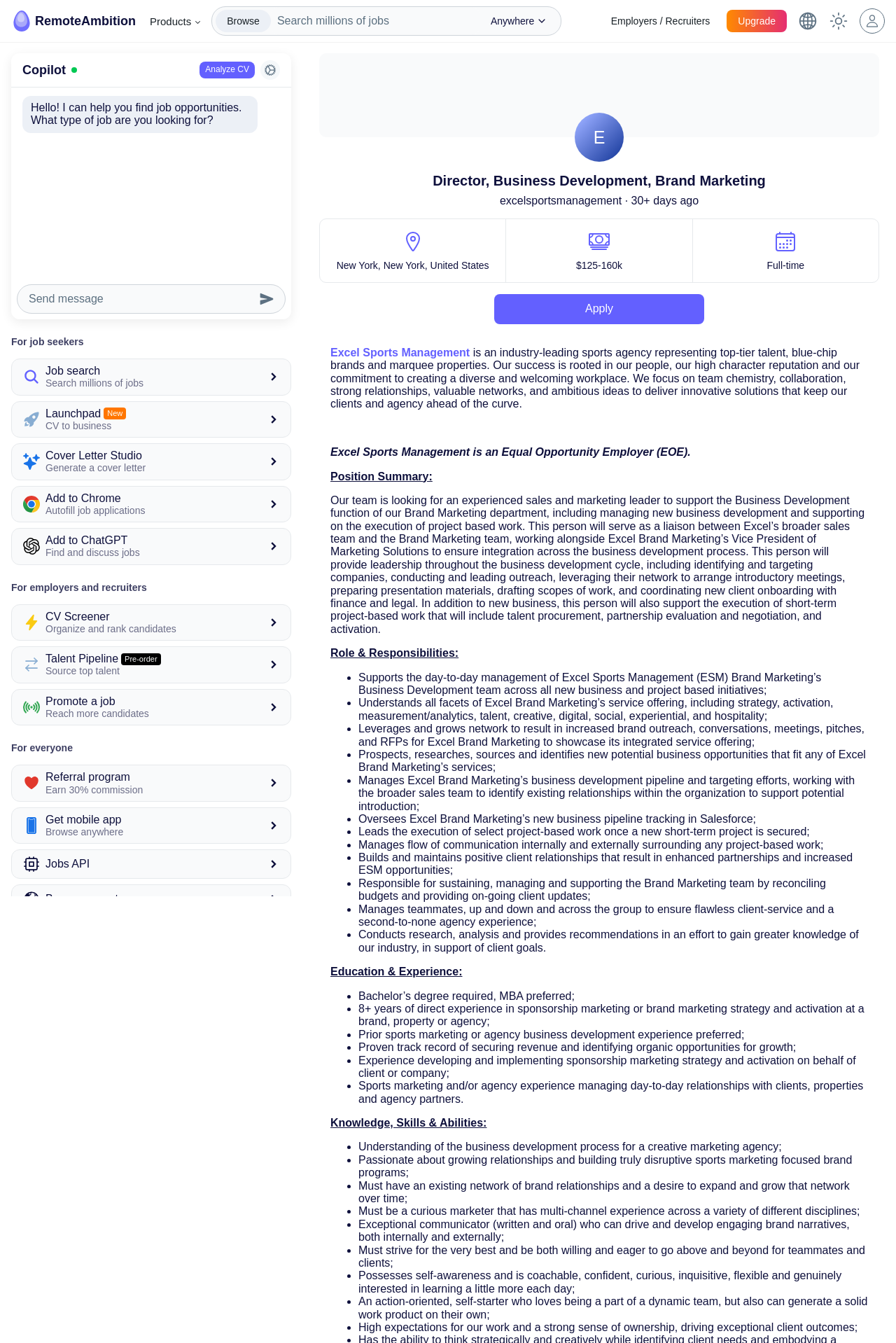Answer with a single word or phrase: 
What is the job title of the job posting?

Director, Business Development, Brand Marketing